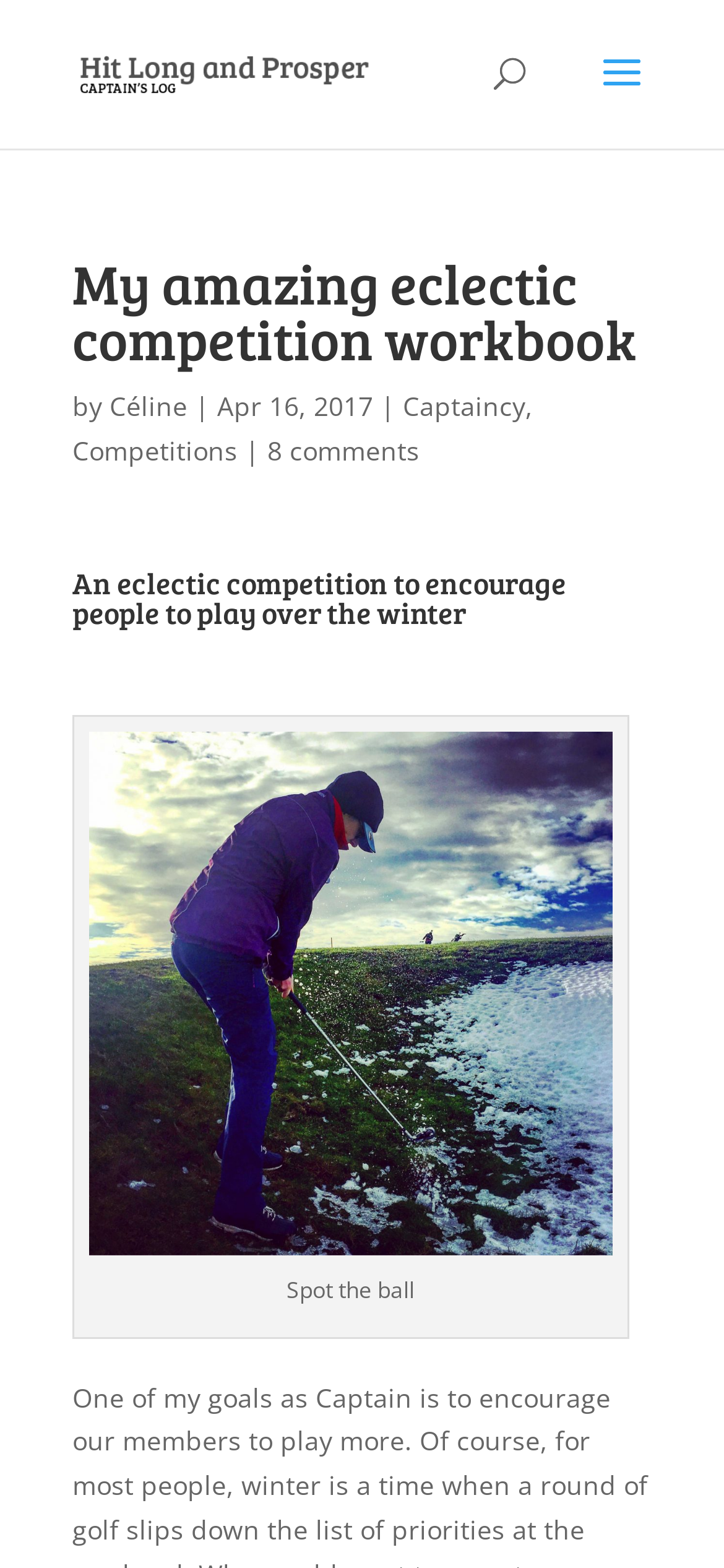What is the date of the post?
Please provide a single word or phrase answer based on the image.

Apr 16, 2017